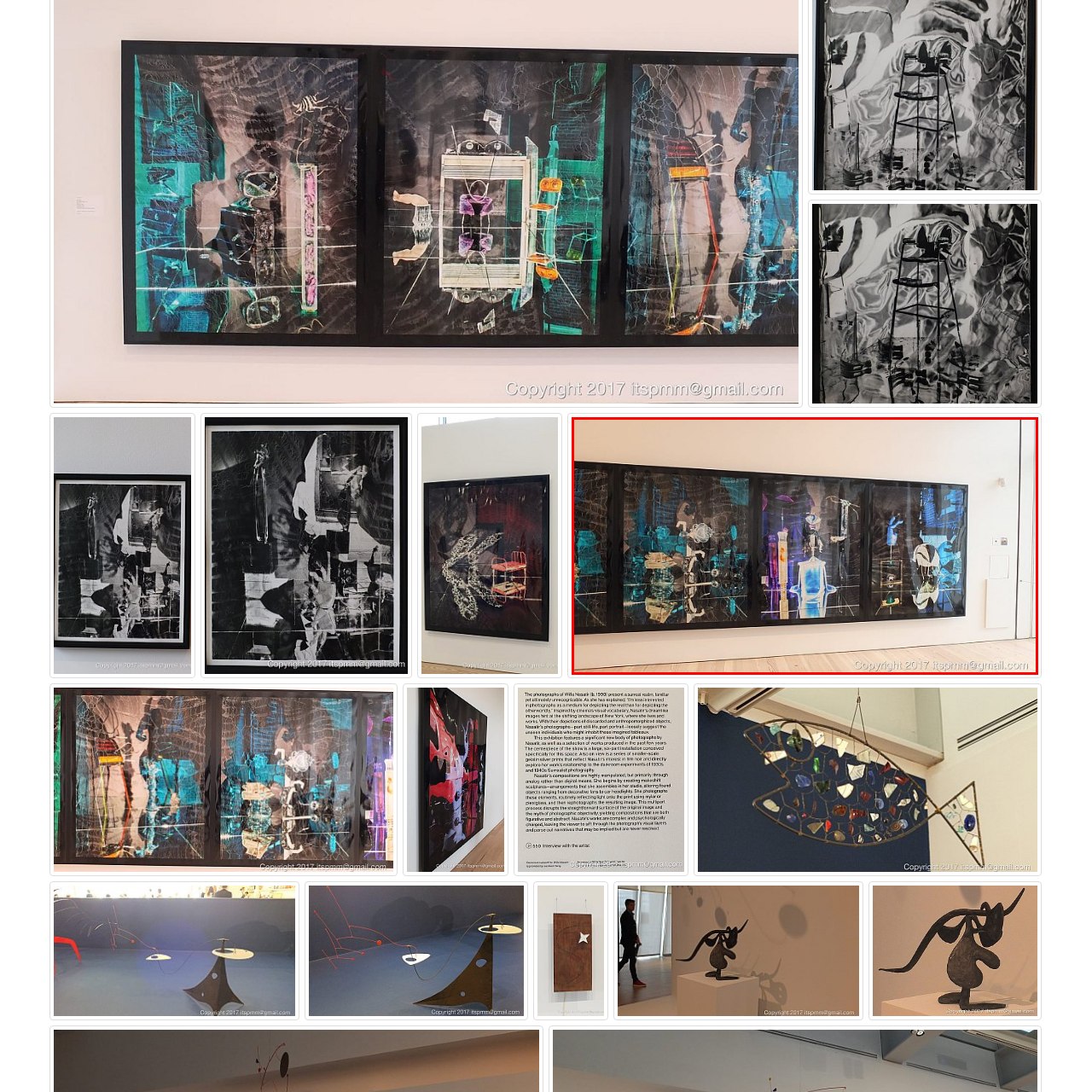Observe the image within the red boundary, What theme is the artwork likely alluding to? Respond with a one-word or short phrase answer.

Urban life or technological advancement